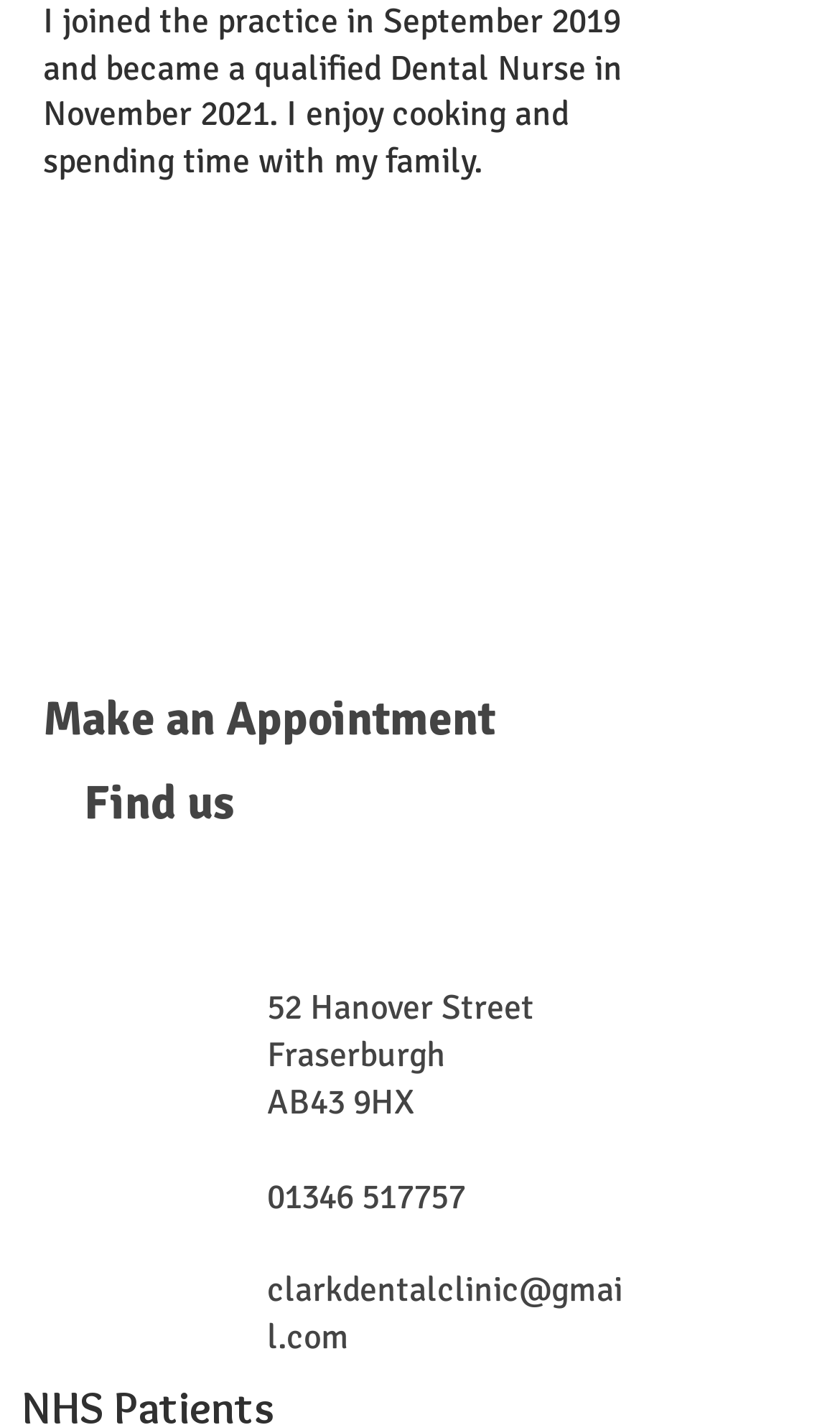Please provide the bounding box coordinates in the format (top-left x, top-left y, bottom-right x, bottom-right y). Remember, all values are floating point numbers between 0 and 1. What is the bounding box coordinate of the region described as: parent_node: Search for: value="Search"

None